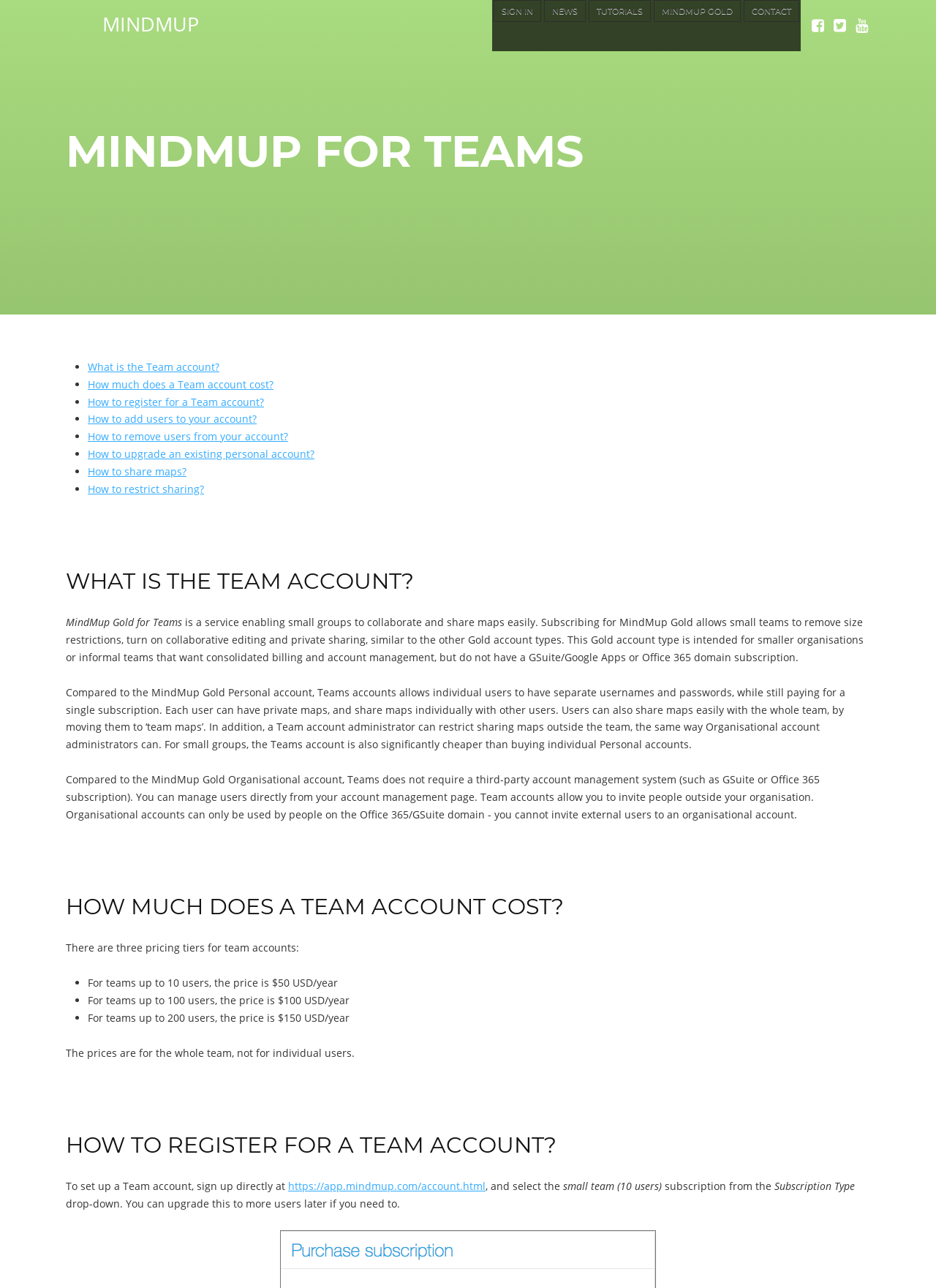Determine the bounding box coordinates of the UI element that matches the following description: "How to restrict sharing?". The coordinates should be four float numbers between 0 and 1 in the format [left, top, right, bottom].

[0.094, 0.374, 0.218, 0.385]